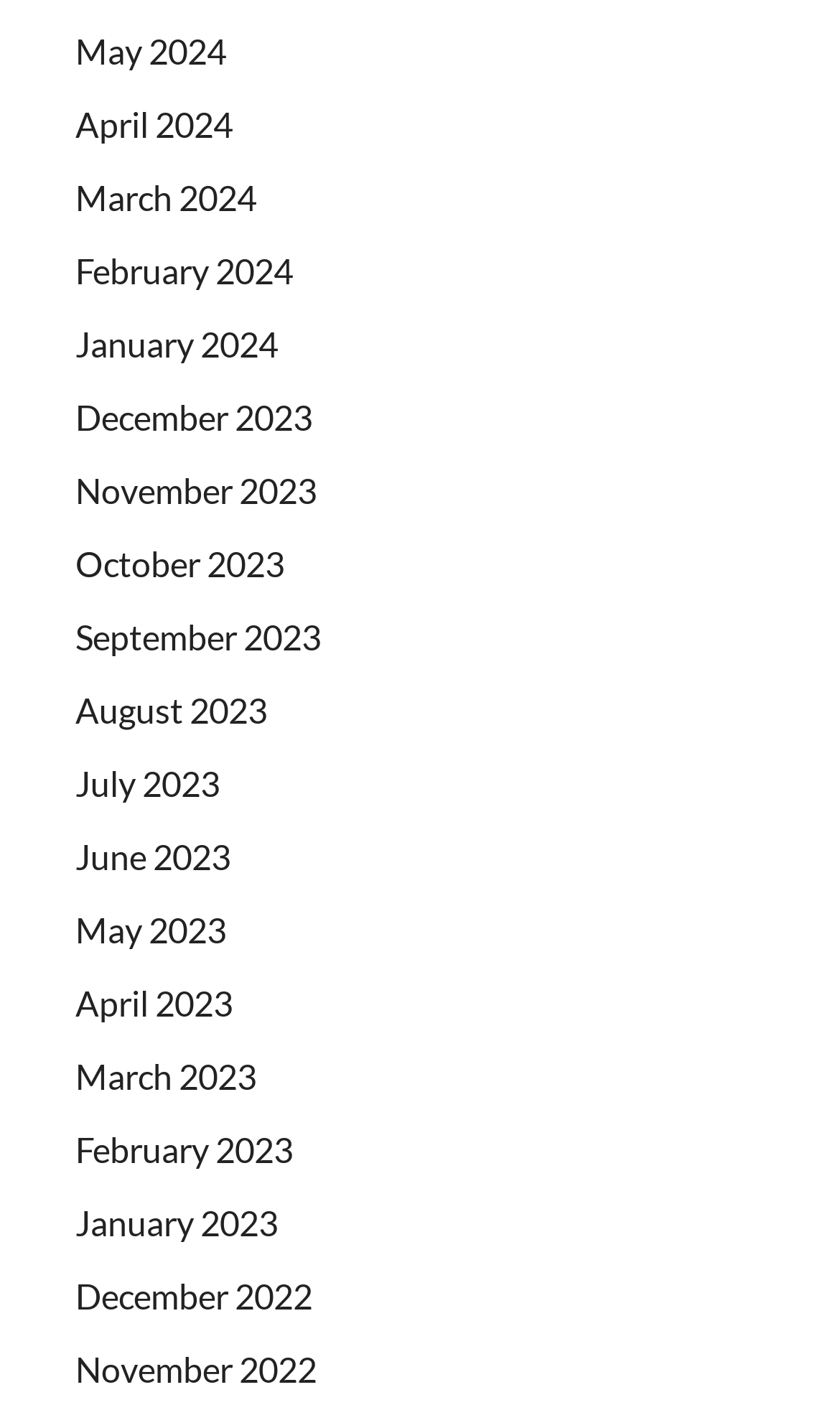Please determine the bounding box coordinates of the section I need to click to accomplish this instruction: "Browse December 2022".

[0.09, 0.907, 0.372, 0.936]